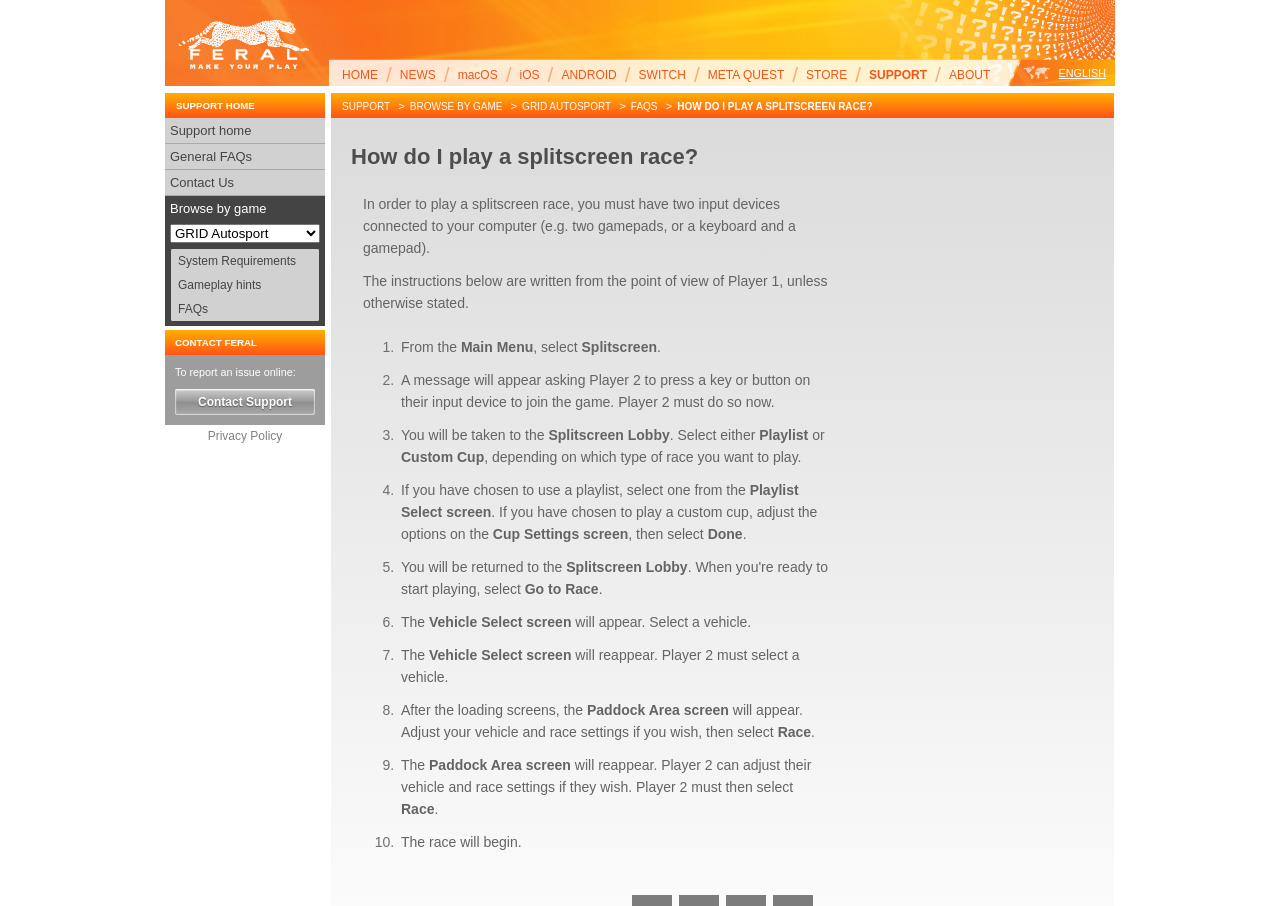For the following element description, predict the bounding box coordinates in the format (top-left x, top-left y, bottom-right x, bottom-right y). All values should be floating point numbers between 0 and 1. Description: Browse by game

[0.129, 0.216, 0.254, 0.244]